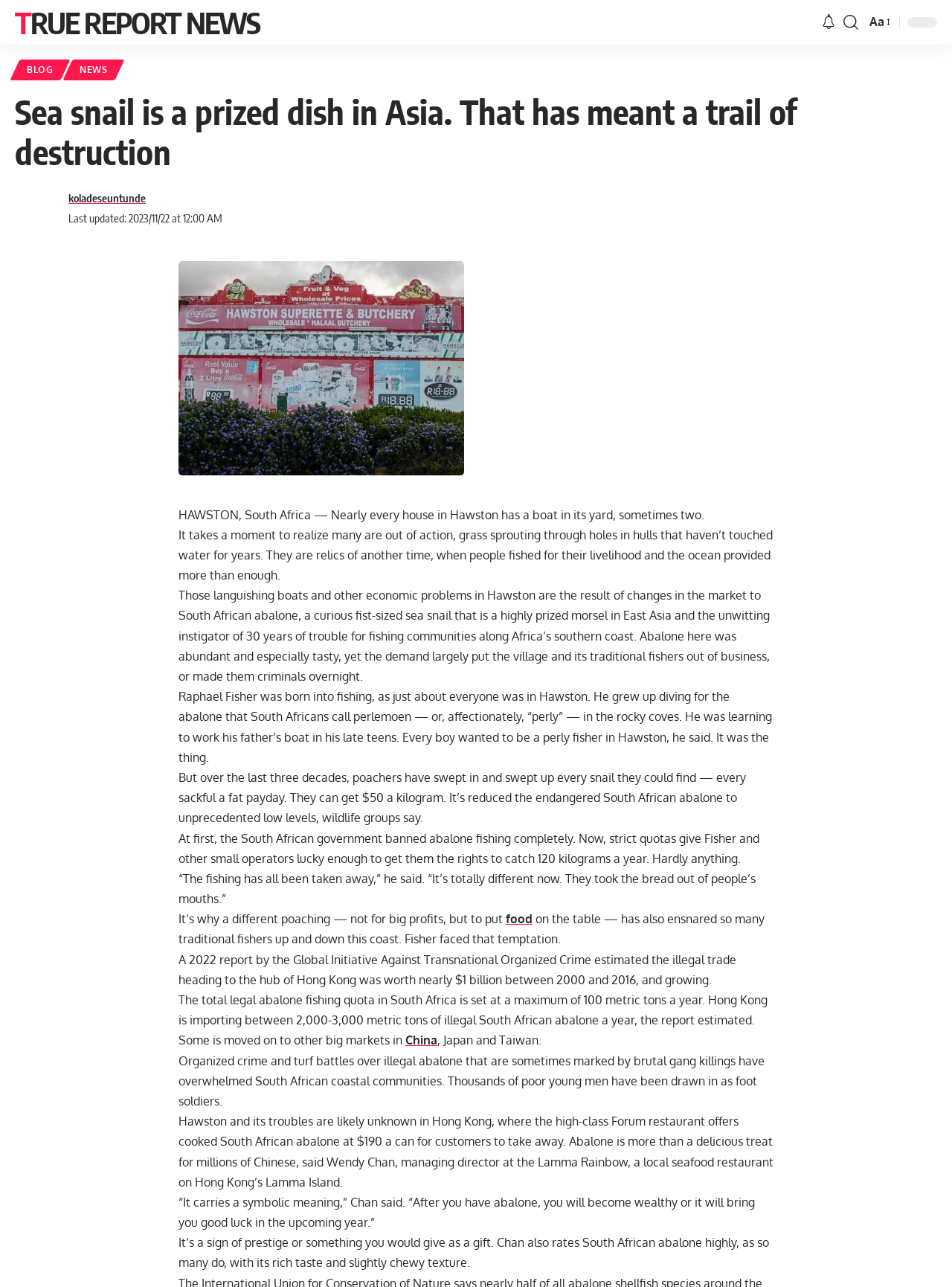What is the topic of the article?
Based on the visual details in the image, please answer the question thoroughly.

The topic of the article can be inferred from the text content of the webpage, which discusses the impact of abalone fishing on communities in South Africa.